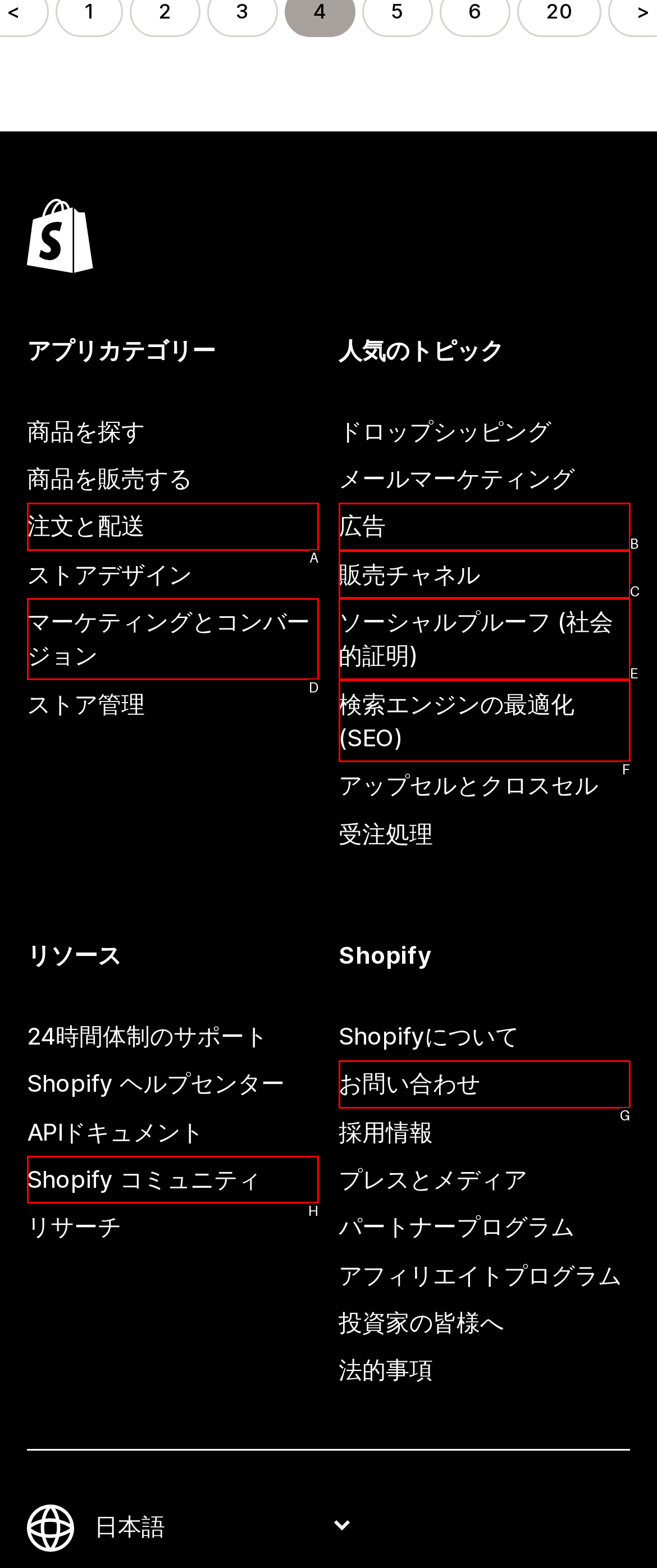Identify the HTML element that corresponds to the description: 検索エンジンの最適化 (SEO) Provide the letter of the correct option directly.

F